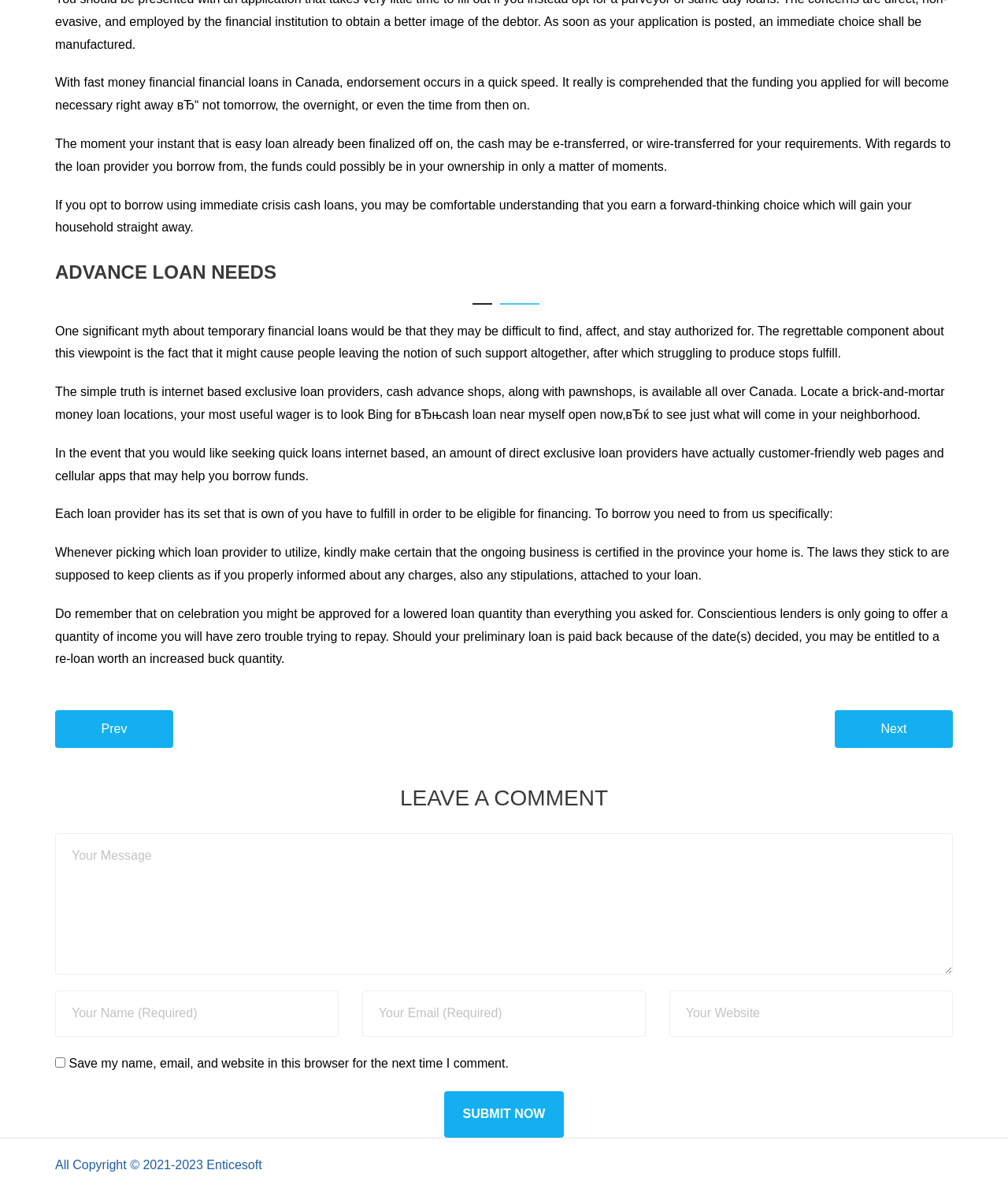Bounding box coordinates should be in the format (top-left x, top-left y, bottom-right x, bottom-right y) and all values should be floating point numbers between 0 and 1. Determine the bounding box coordinate for the UI element described as: name="email" placeholder="Your Email (Required)"

[0.359, 0.831, 0.641, 0.87]